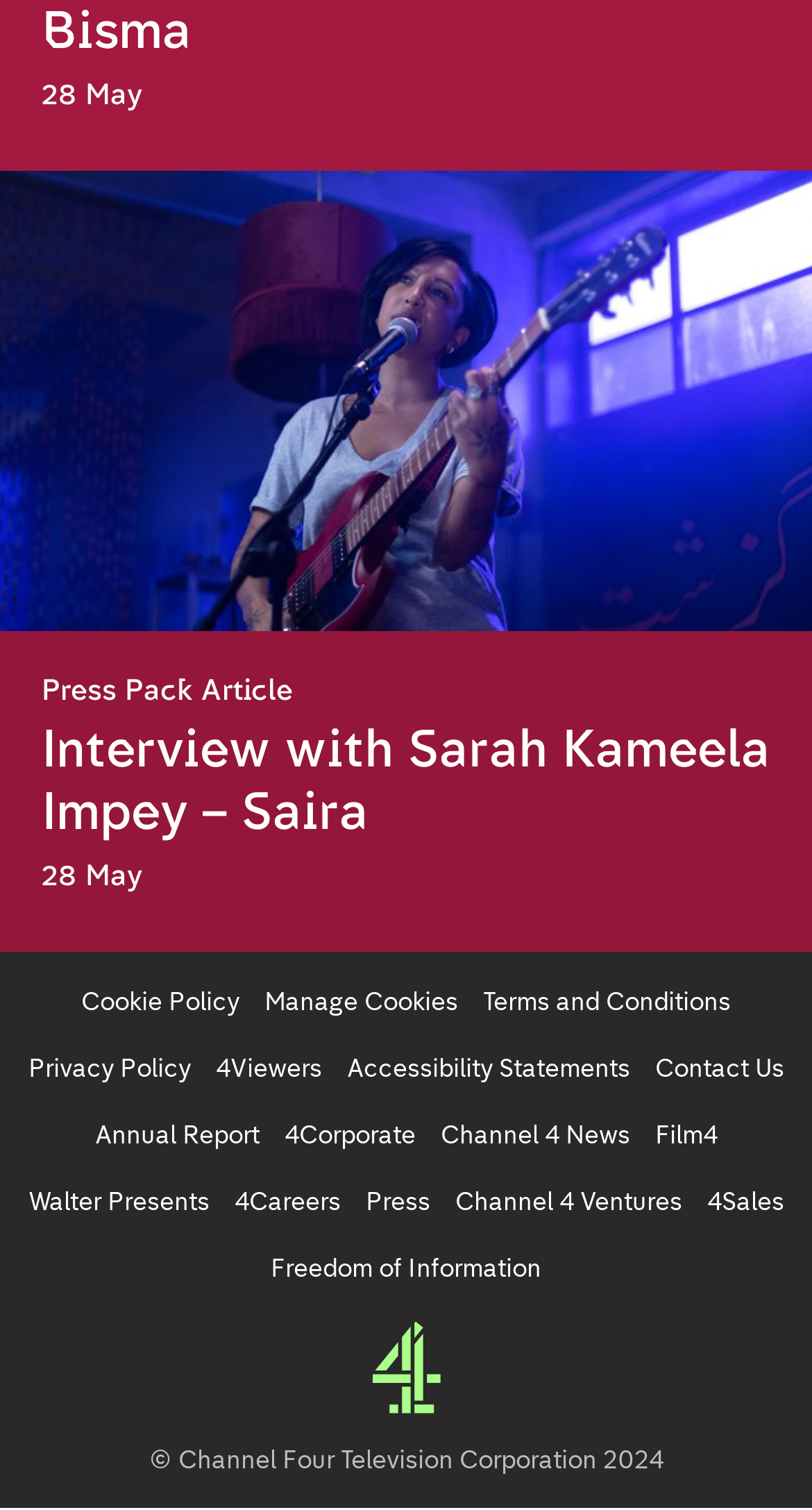Please locate the bounding box coordinates of the element that should be clicked to achieve the given instruction: "Read the interview with Sarah Kameela Impey".

[0.051, 0.479, 0.949, 0.562]